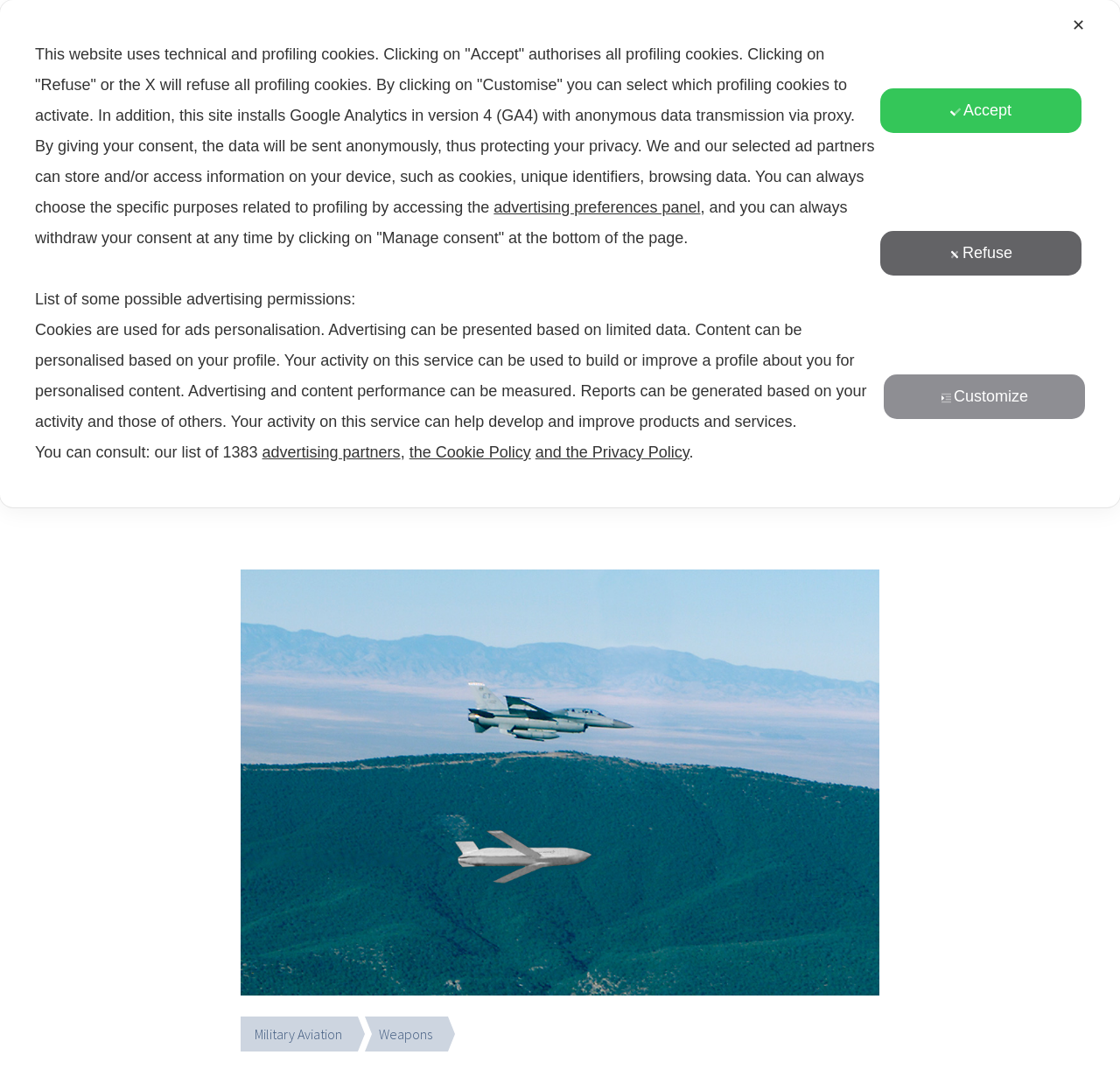What type of aircraft is shown in the image?
Look at the image and respond to the question as thoroughly as possible.

I found an image element with the description 'F-16 with JASSM' which suggests that the image is of an F-16 aircraft.